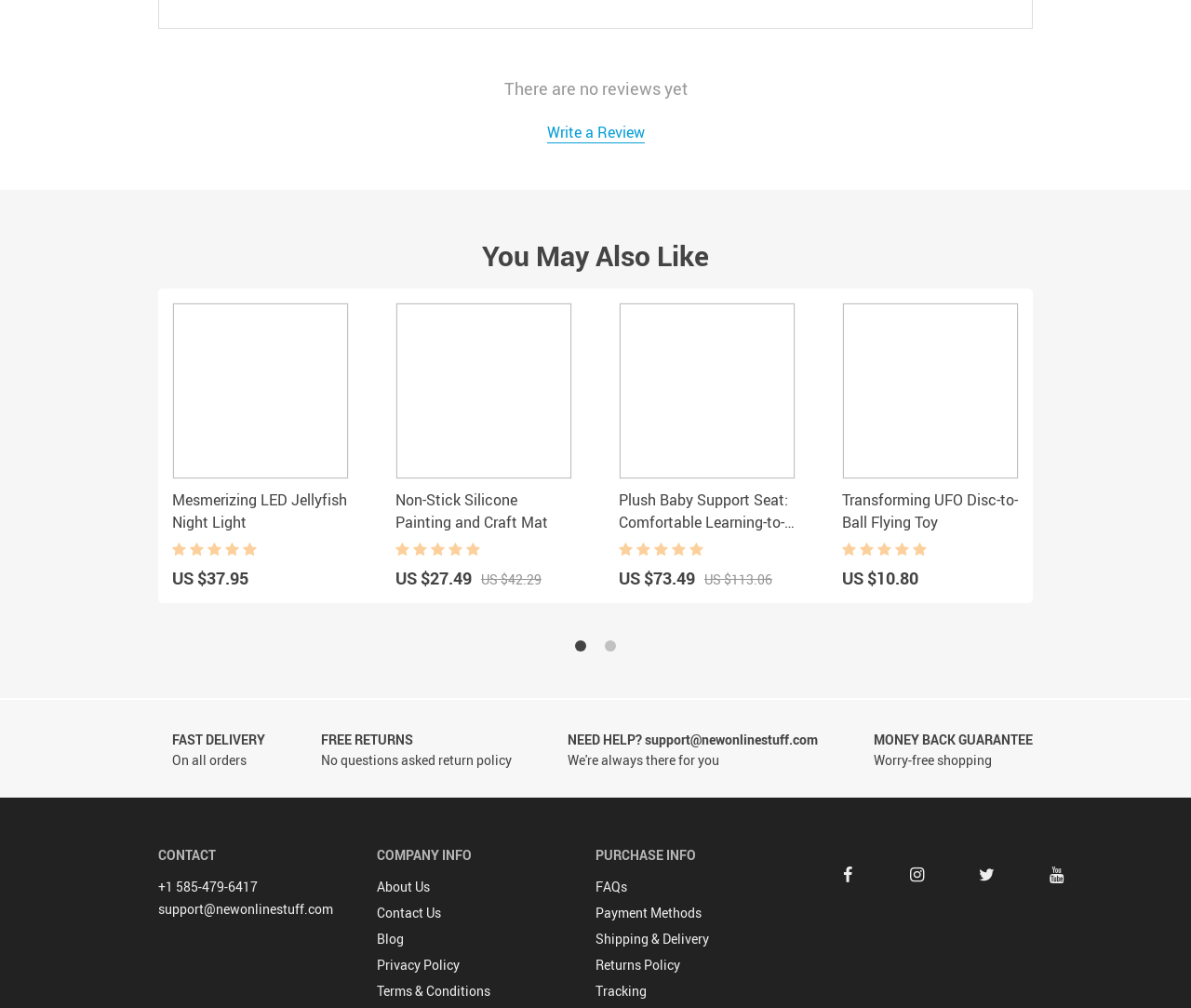Kindly provide the bounding box coordinates of the section you need to click on to fulfill the given instruction: "Write a review".

[0.133, 0.12, 0.867, 0.142]